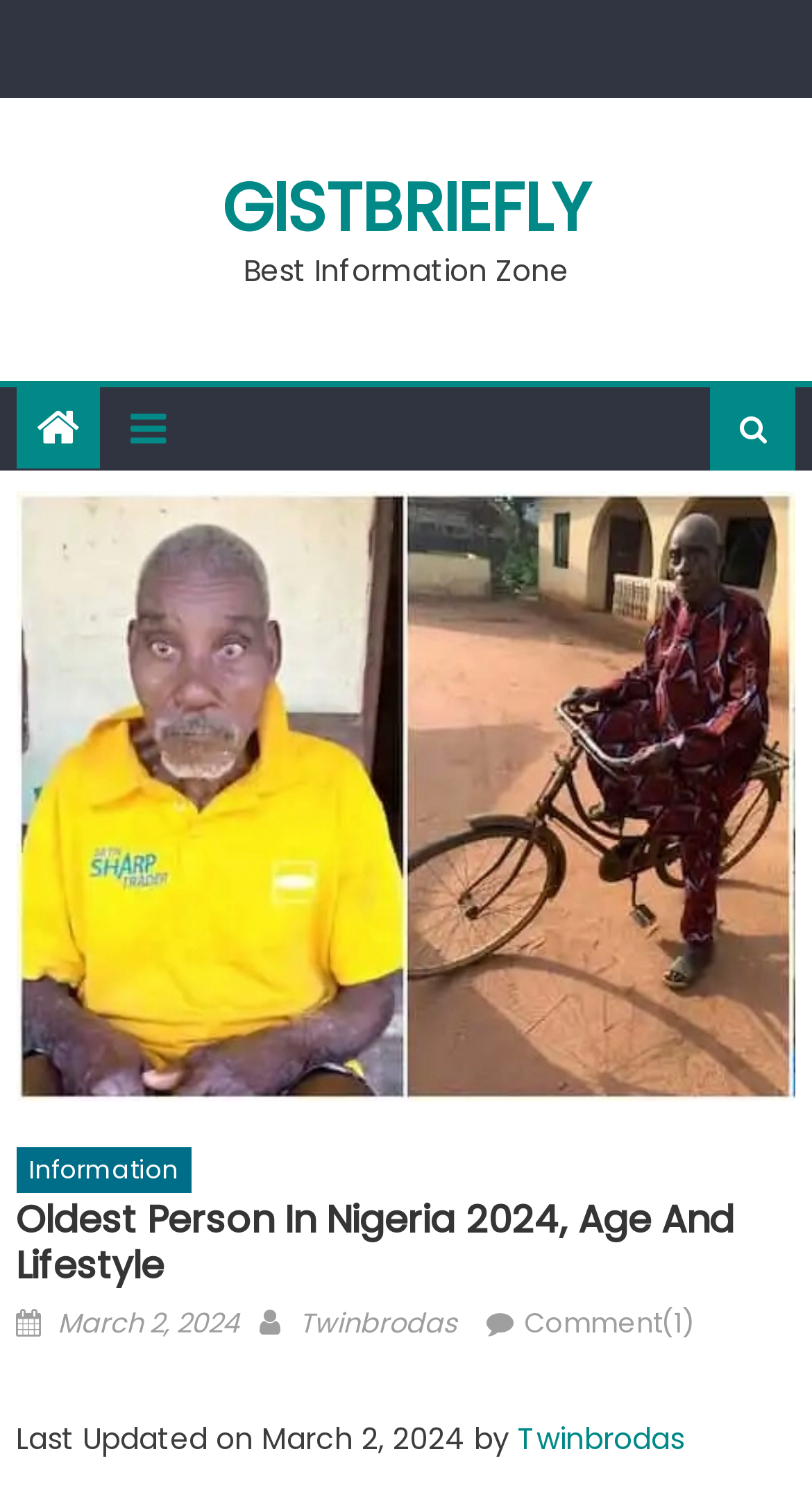Bounding box coordinates are specified in the format (top-left x, top-left y, bottom-right x, bottom-right y). All values are floating point numbers bounded between 0 and 1. Please provide the bounding box coordinate of the region this sentence describes: March 2, 2024

[0.071, 0.871, 0.294, 0.897]